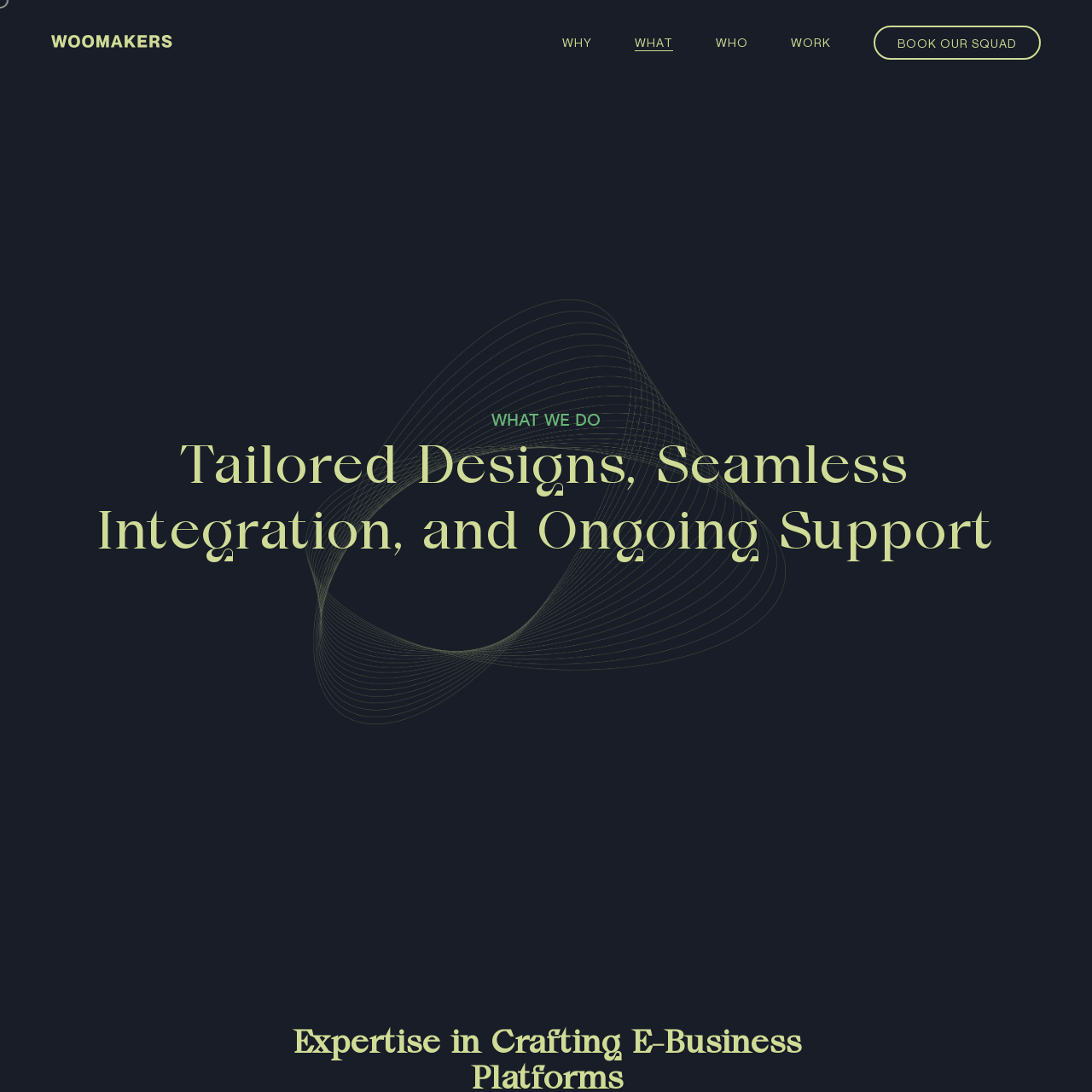Can you look at the image and give a comprehensive answer to the question:
How many main navigation links are there?

The main navigation links are located at the top of the webpage, and they are 'WHY', 'WHAT', 'WHO', 'WORK', and 'BOOK OUR SQUAD'. These links are identified by their OCR text and bounding box coordinates.